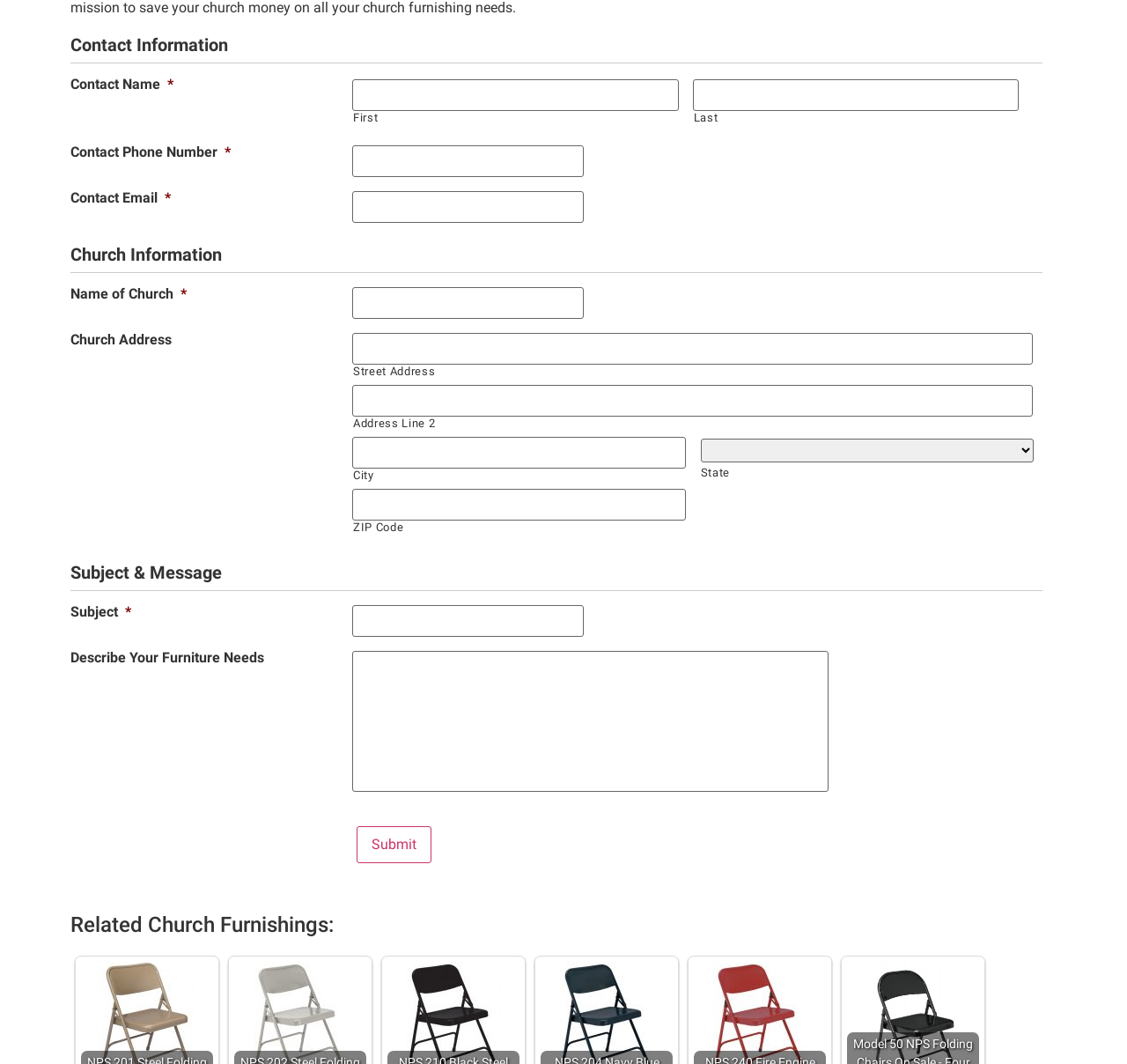How many fields are there in the Church Information section?
Kindly offer a detailed explanation using the data available in the image.

There are 5 fields in the Church Information section: 'Name of Church', 'Church Address', 'Street Address', 'City', and 'State'.